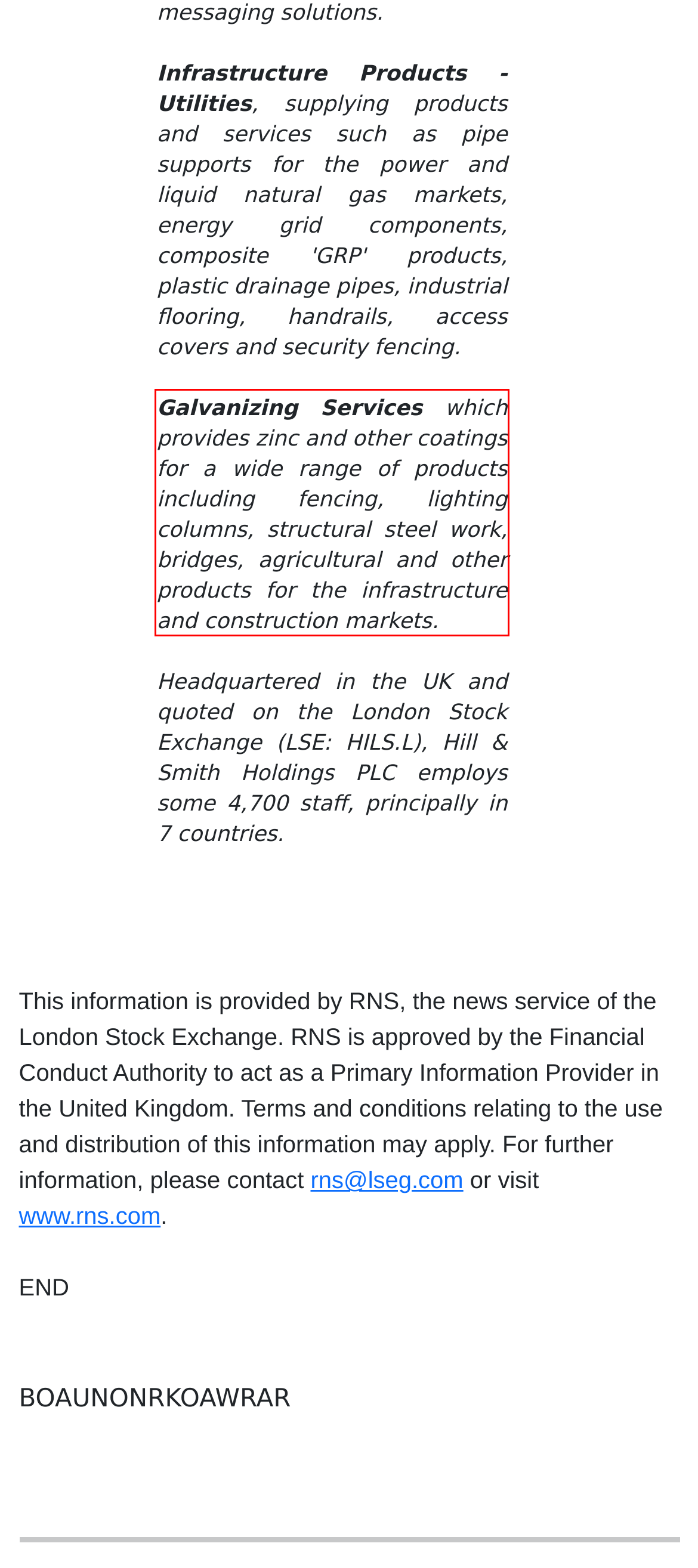You are provided with a webpage screenshot that includes a red rectangle bounding box. Extract the text content from within the bounding box using OCR.

Galvanizing Services which provides zinc and other coatings for a wide range of products including fencing, lighting columns, structural steel work, bridges, agricultural and other products for the infrastructure and construction markets.